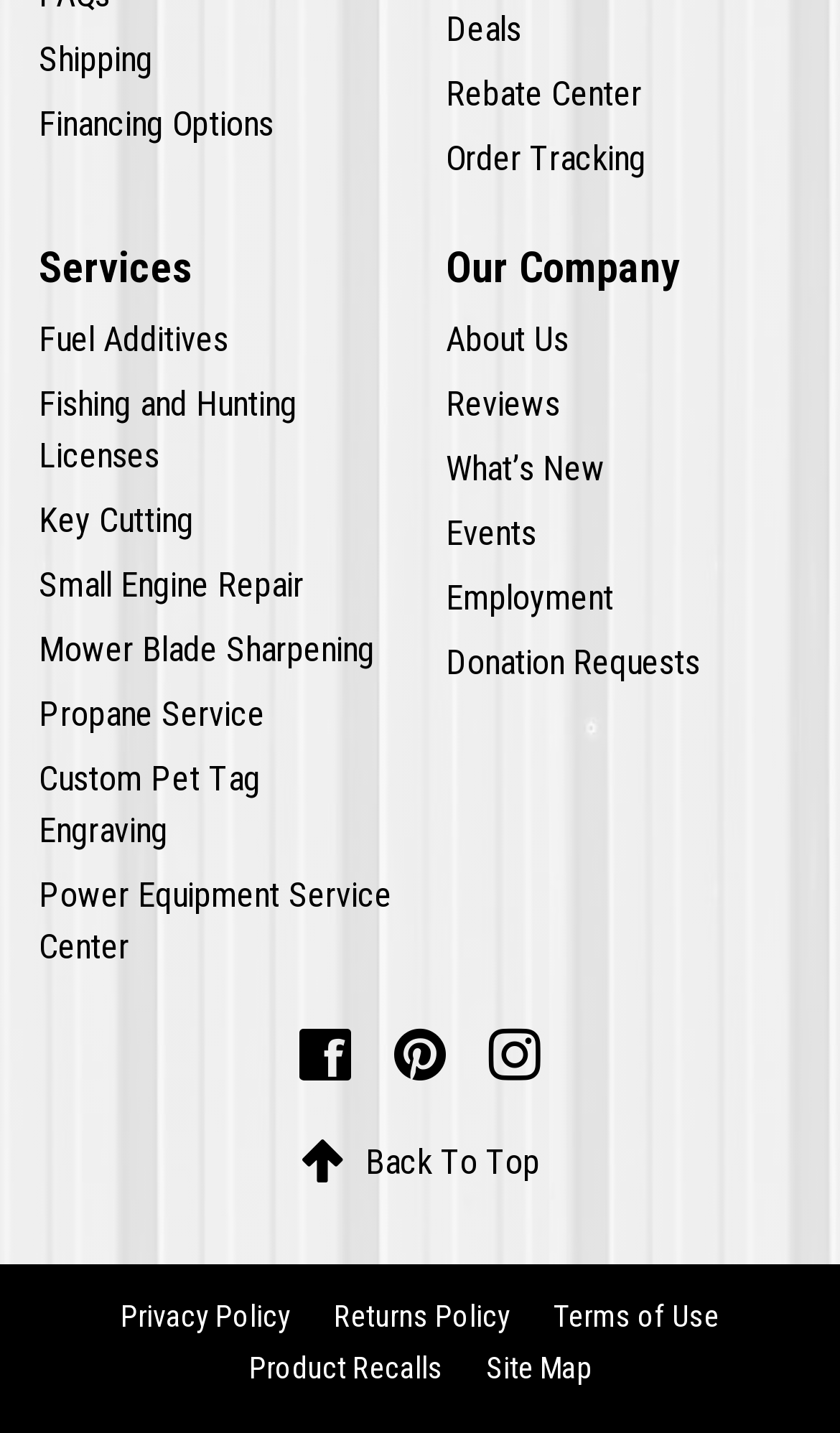Provide a brief response in the form of a single word or phrase:
How can I track my order?

Order Tracking